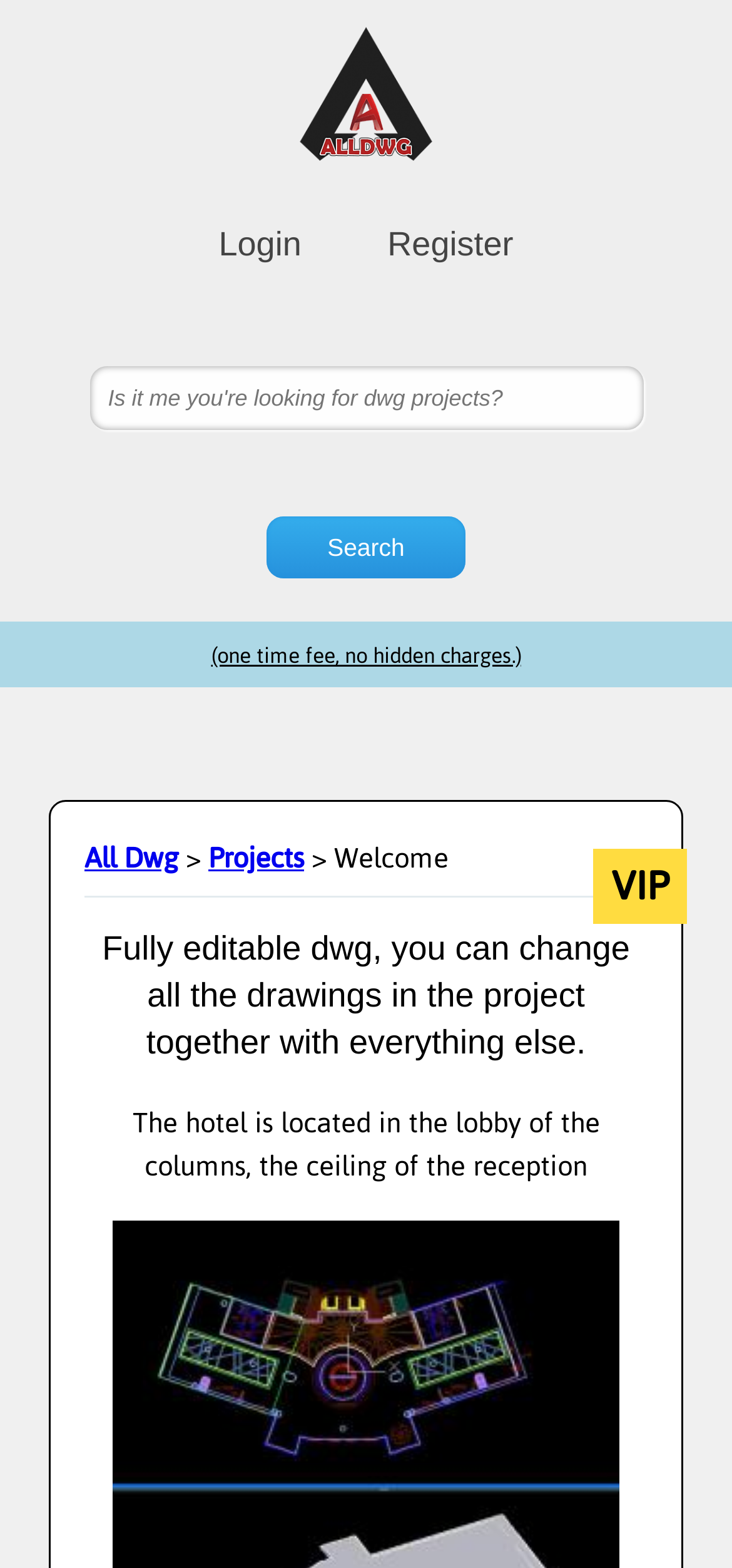Identify the bounding box for the UI element that is described as follows: "All Dwg".

[0.115, 0.529, 0.244, 0.564]